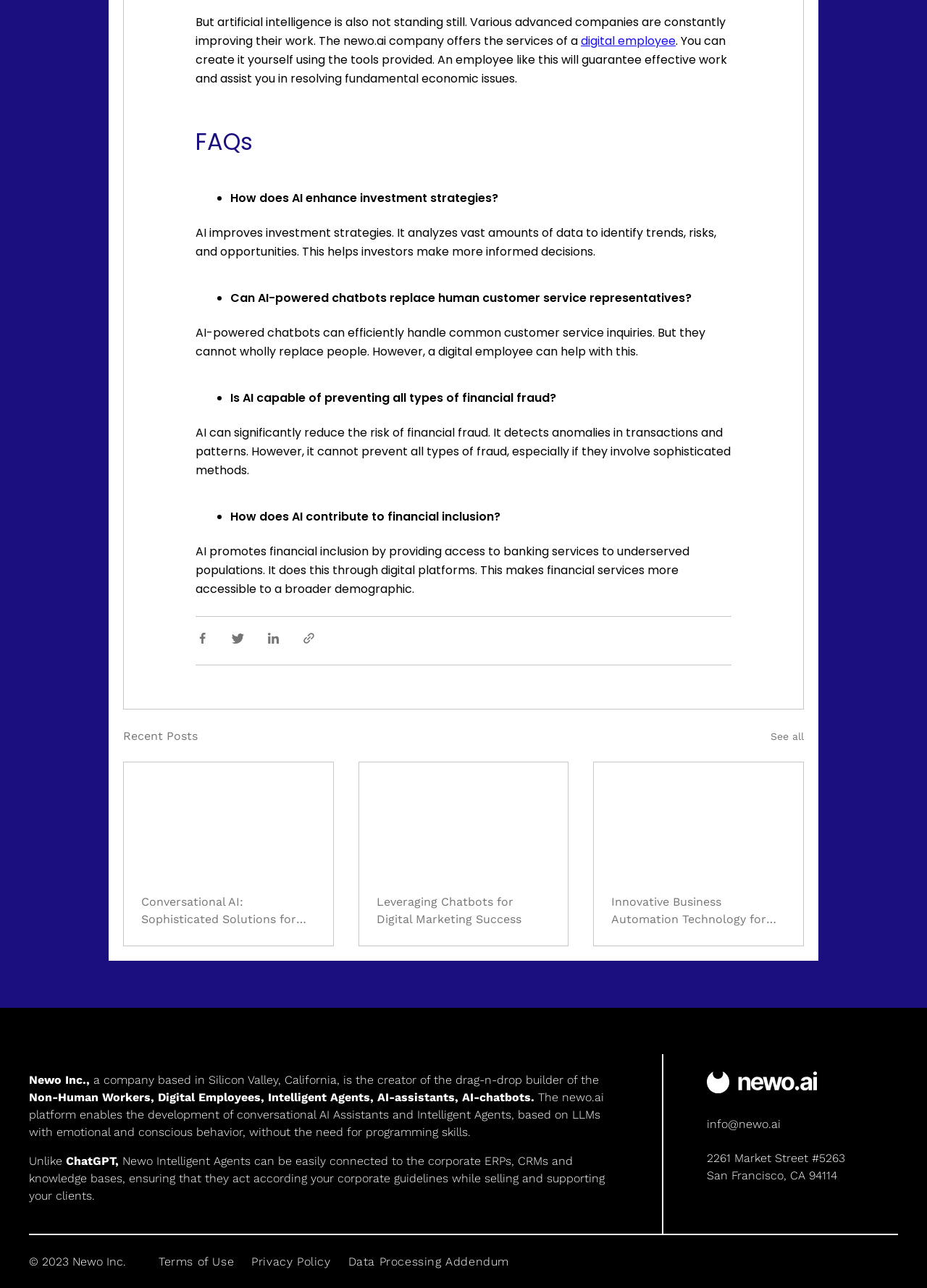Respond with a single word or phrase for the following question: 
What is the benefit of AI in investment strategies?

Identify trends, risks, and opportunities